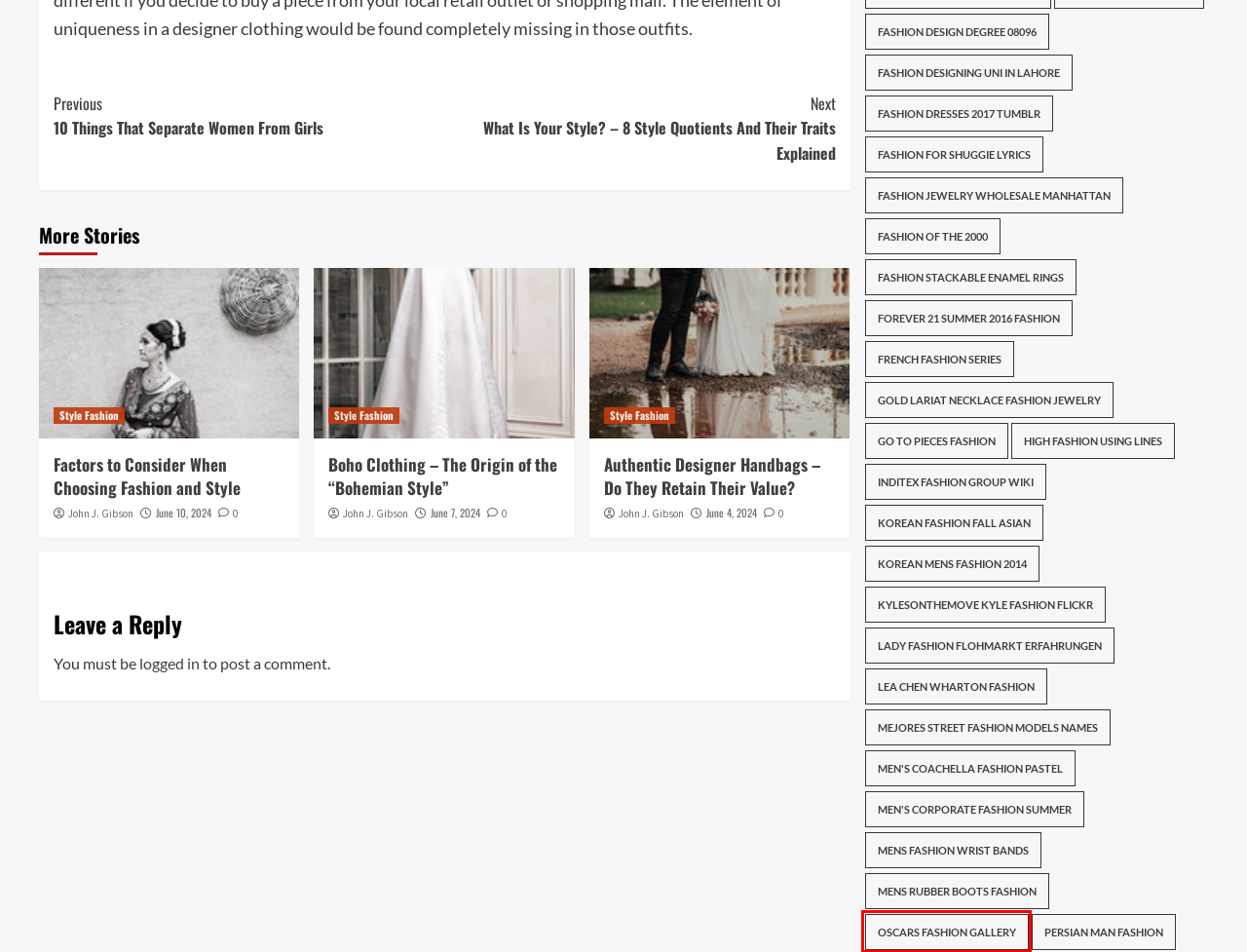Examine the screenshot of the webpage, which has a red bounding box around a UI element. Select the webpage description that best fits the new webpage after the element inside the red bounding box is clicked. Here are the choices:
A. Men’S Coachella Fashion Pastel – Threebearscreamery
B. Fashion Jewelry Wholesale Manhattan – Threebearscreamery
C. Fashion Of The 2000 – Threebearscreamery
D. Log In ‹ Threebearscreamery — WordPress
E. Mejores Street Fashion Models Names – Threebearscreamery
F. Authentic Designer Handbags – Do They Retain Their Value? – Threebearscreamery
G. Oscars Fashion Gallery – Threebearscreamery
H. Korean Mens Fashion 2014 – Threebearscreamery

G